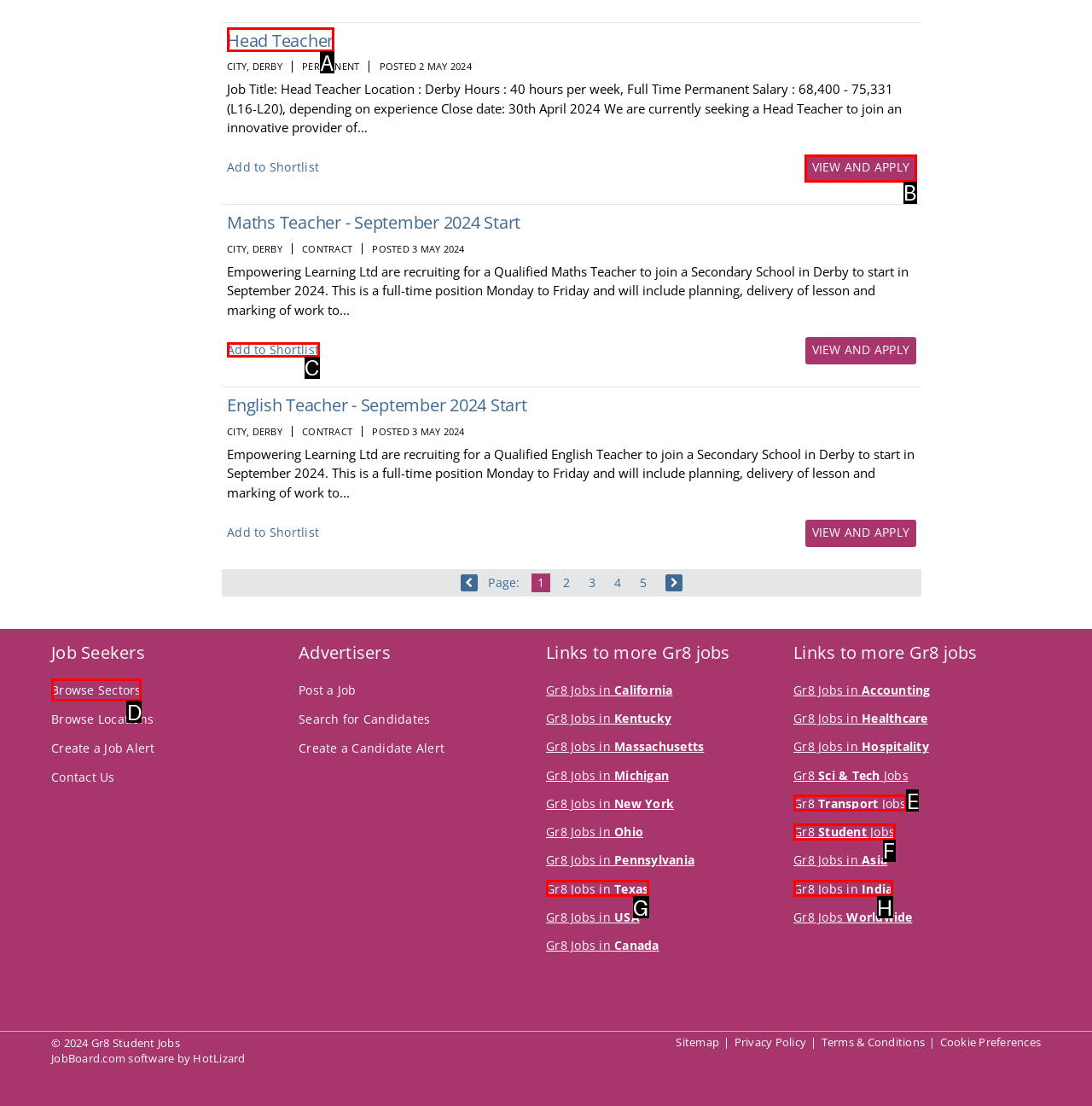Determine the option that aligns with this description: View and Apply
Reply with the option's letter directly.

B